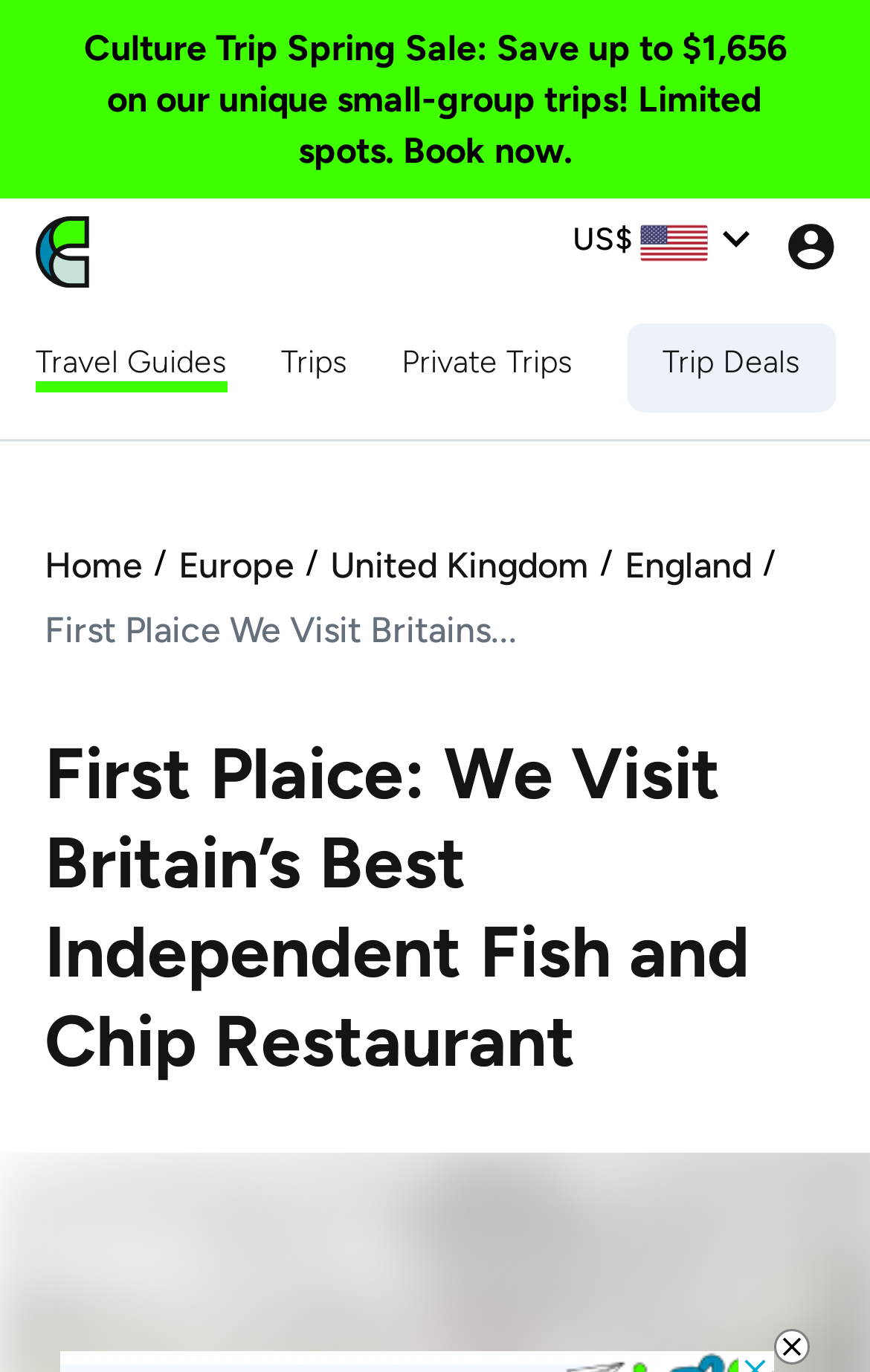Please answer the following query using a single word or phrase: 
How many links are in the top navigation bar?

5